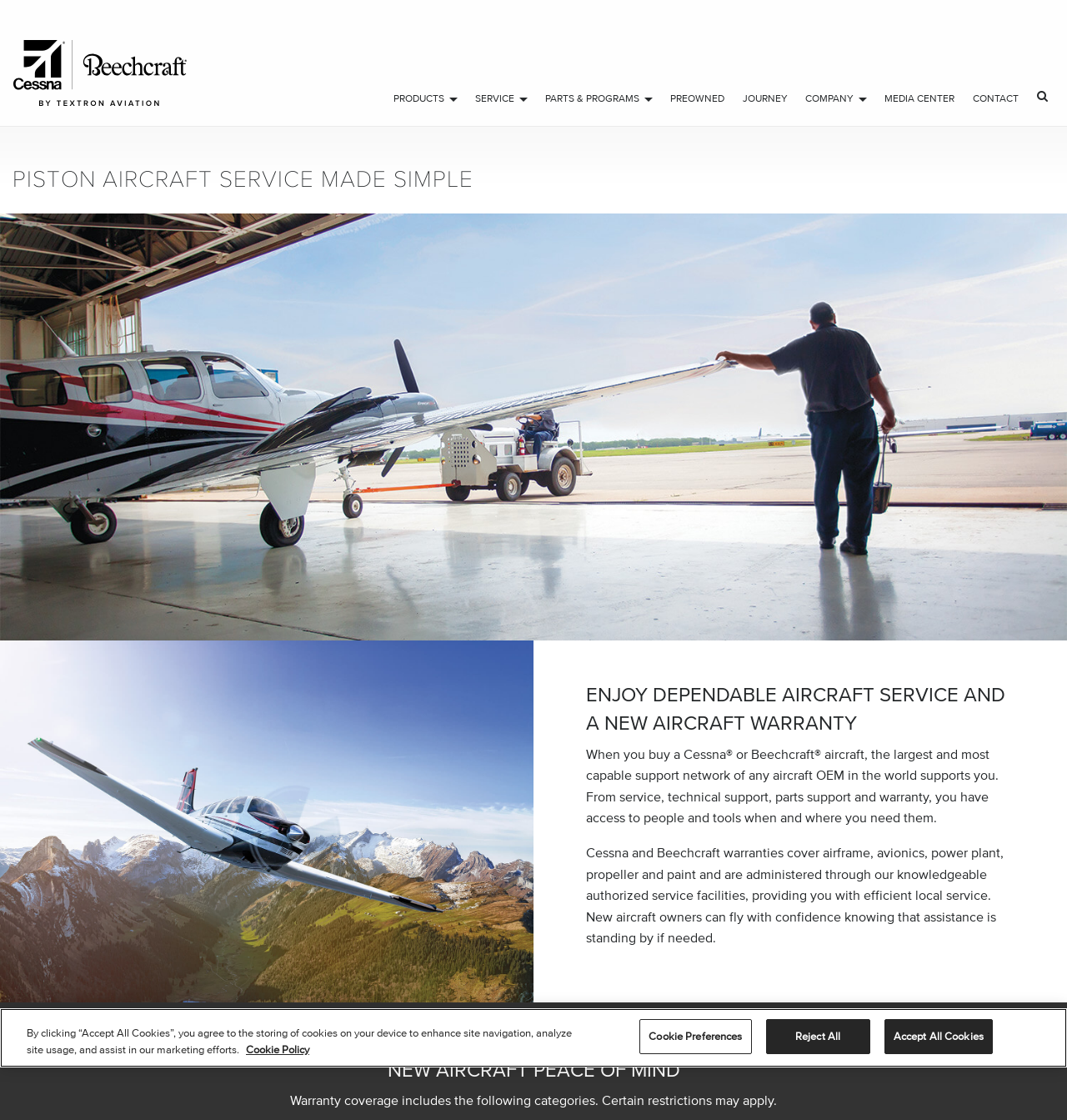Specify the bounding box coordinates of the area that needs to be clicked to achieve the following instruction: "Click on PREOWNED menu".

[0.62, 0.075, 0.688, 0.101]